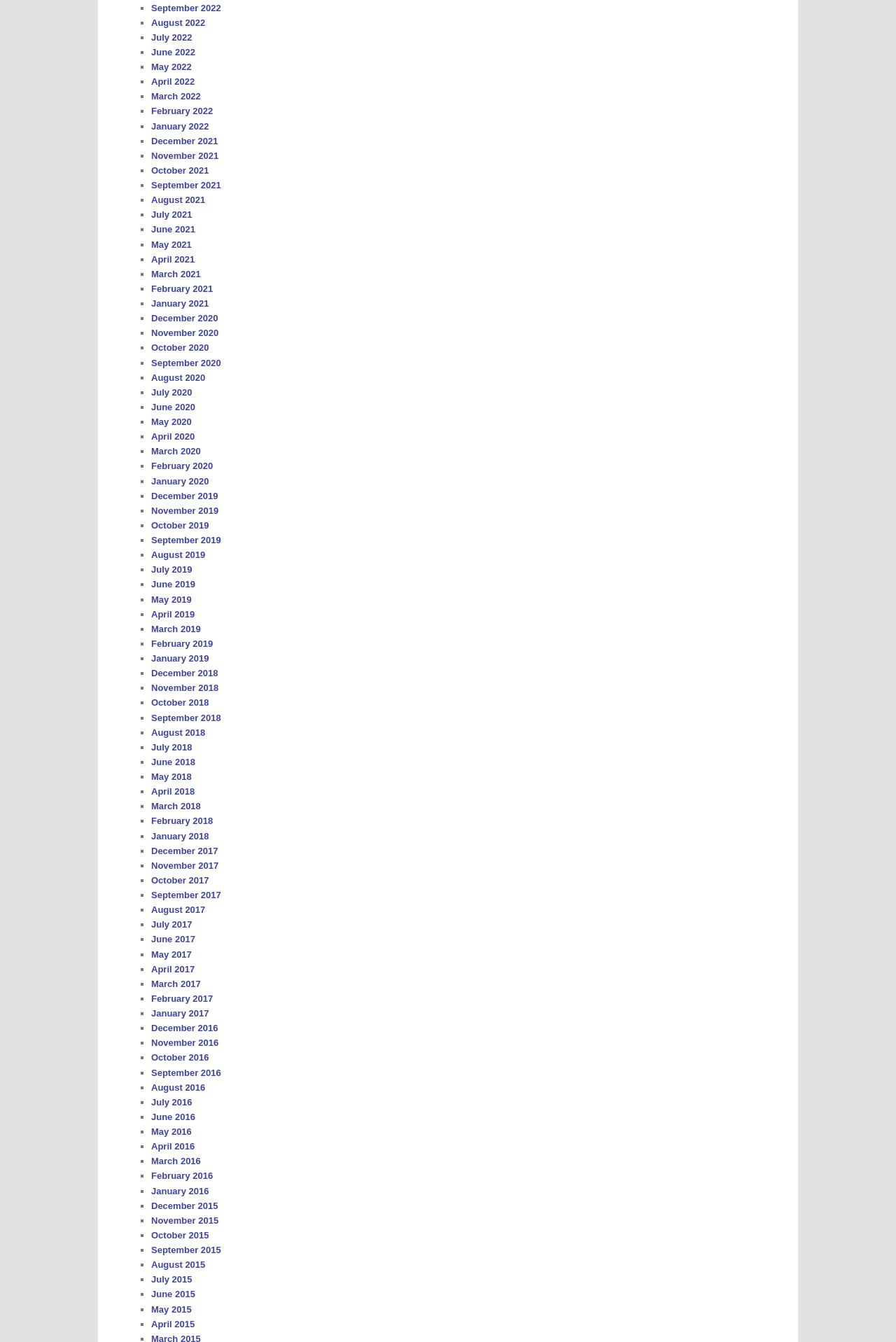Please specify the bounding box coordinates of the clickable section necessary to execute the following command: "Browse July 2022".

[0.169, 0.024, 0.214, 0.032]